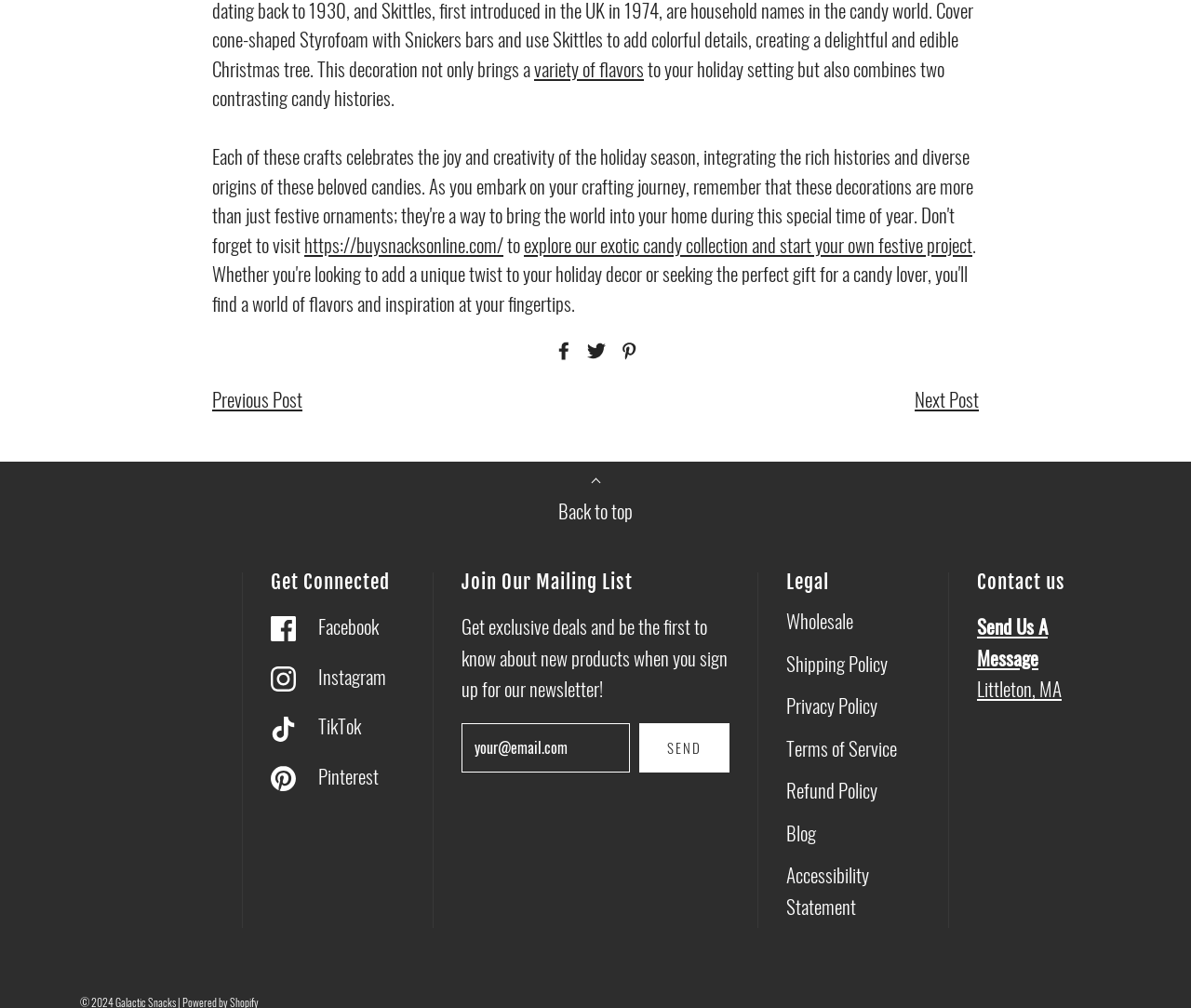Identify the bounding box coordinates for the element that needs to be clicked to fulfill this instruction: "Share on Facebook". Provide the coordinates in the format of four float numbers between 0 and 1: [left, top, right, bottom].

[0.459, 0.334, 0.482, 0.362]